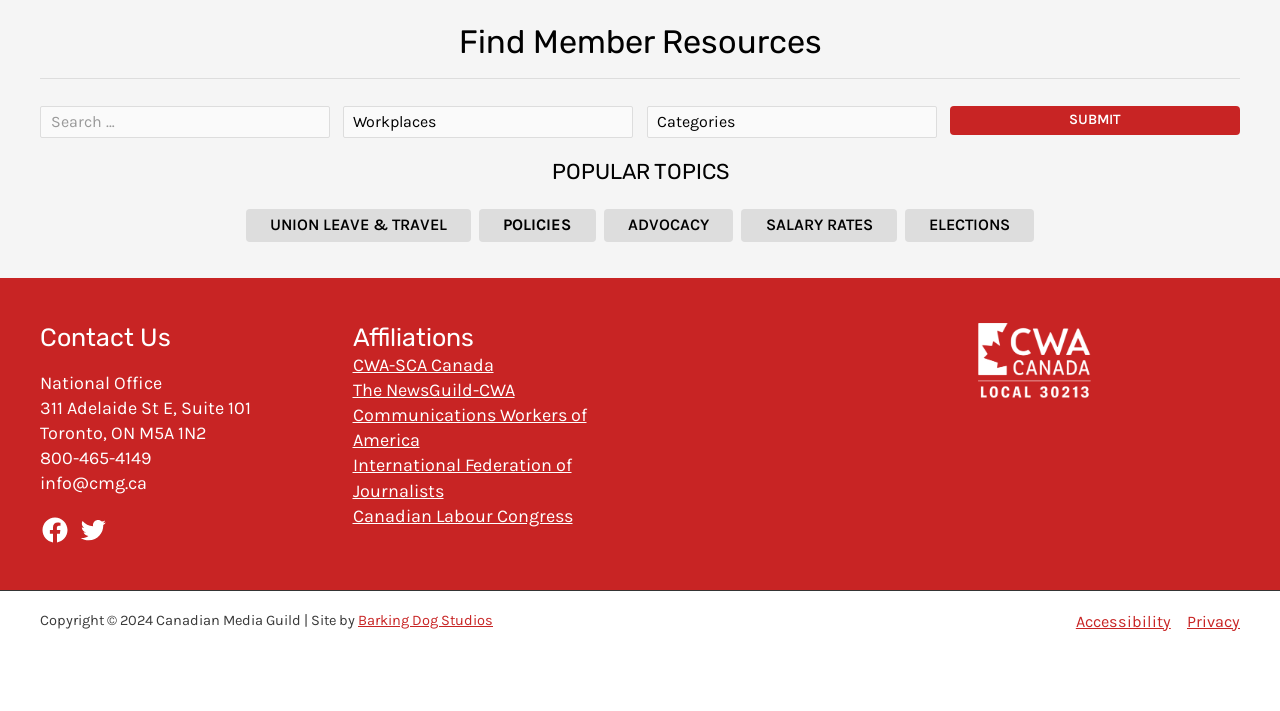Can you provide the bounding box coordinates for the element that should be clicked to implement the instruction: "Get a free quote instantly for extended warranty"?

None